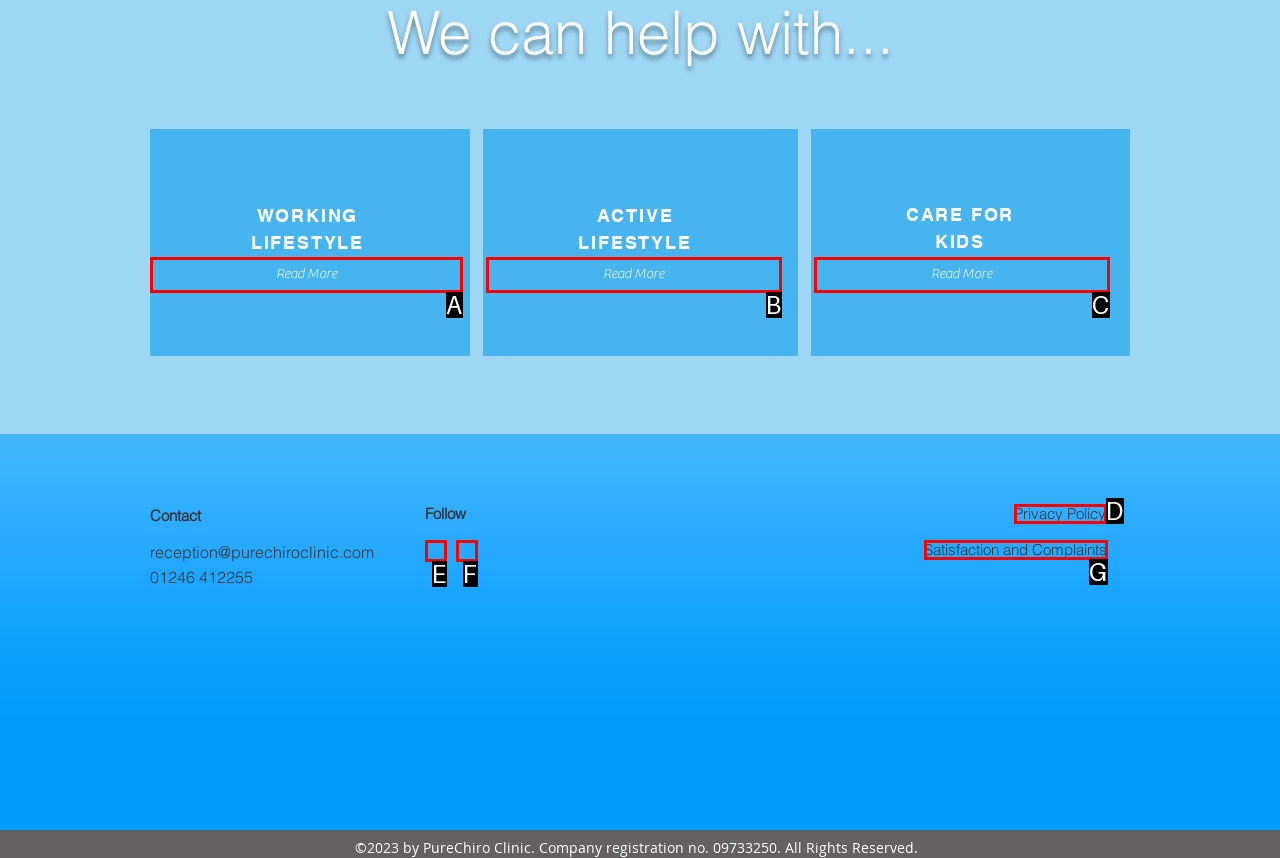Match the description: Satisfaction and Complaints to the appropriate HTML element. Respond with the letter of your selected option.

G